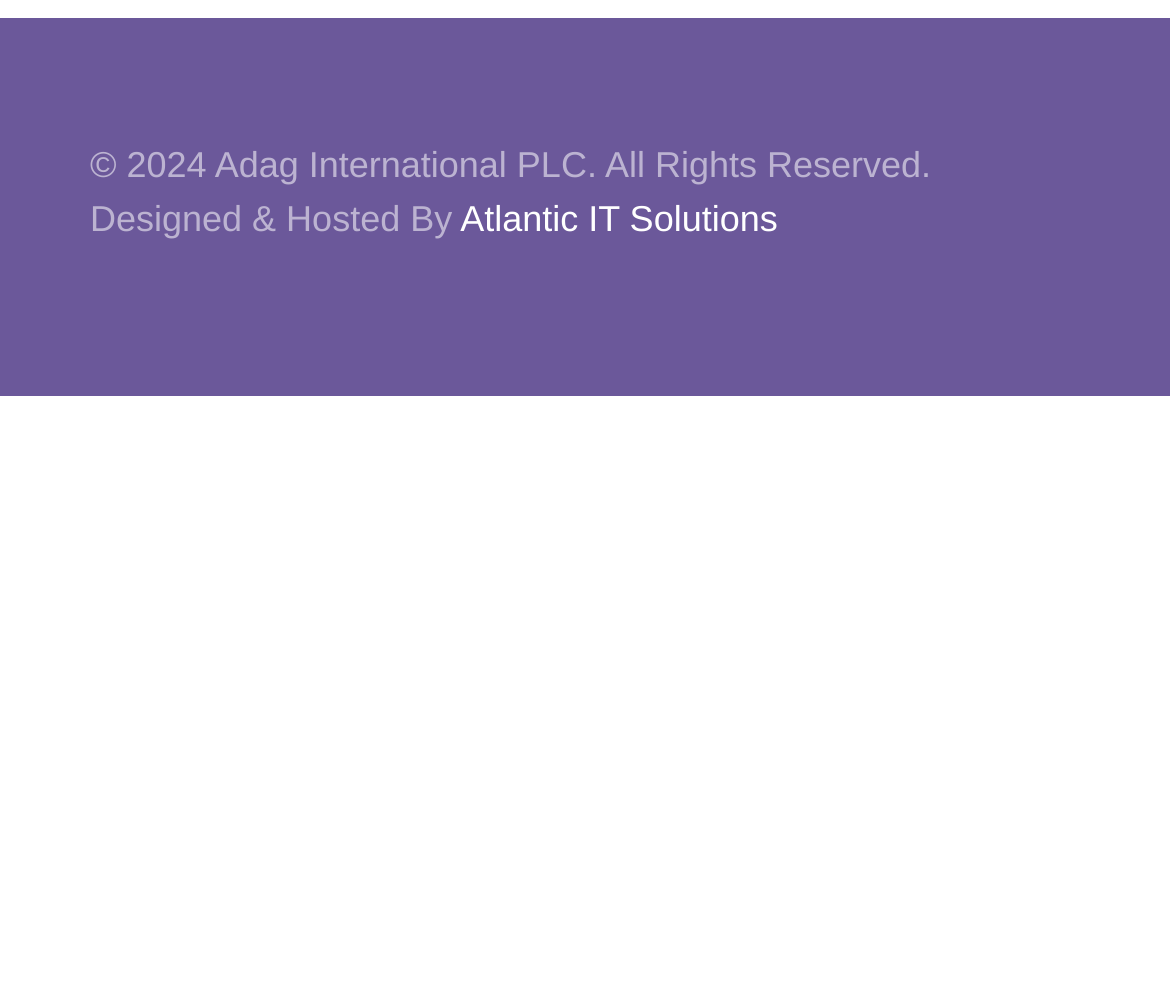Given the webpage screenshot and the description, determine the bounding box coordinates (top-left x, top-left y, bottom-right x, bottom-right y) that define the location of the UI element matching this description: Guest Post

None